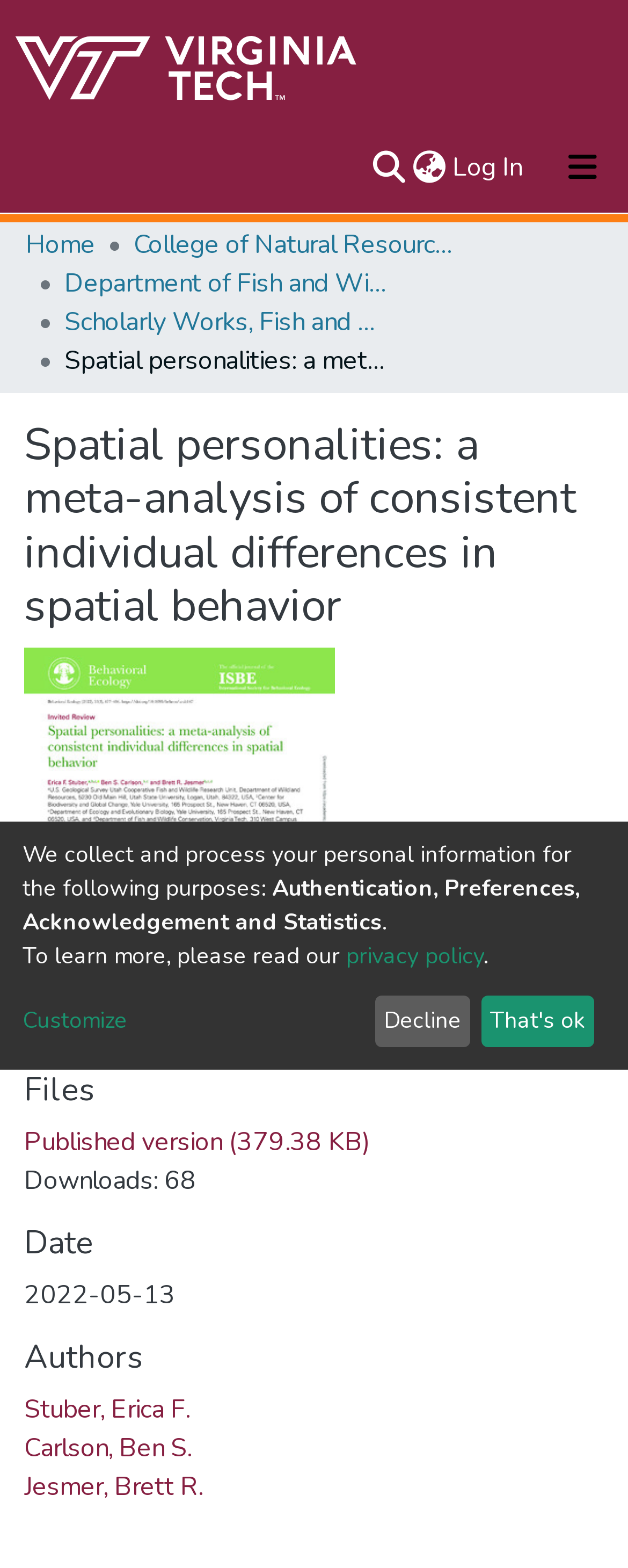Highlight the bounding box coordinates of the element you need to click to perform the following instruction: "Download the published version."

[0.038, 0.717, 0.59, 0.739]